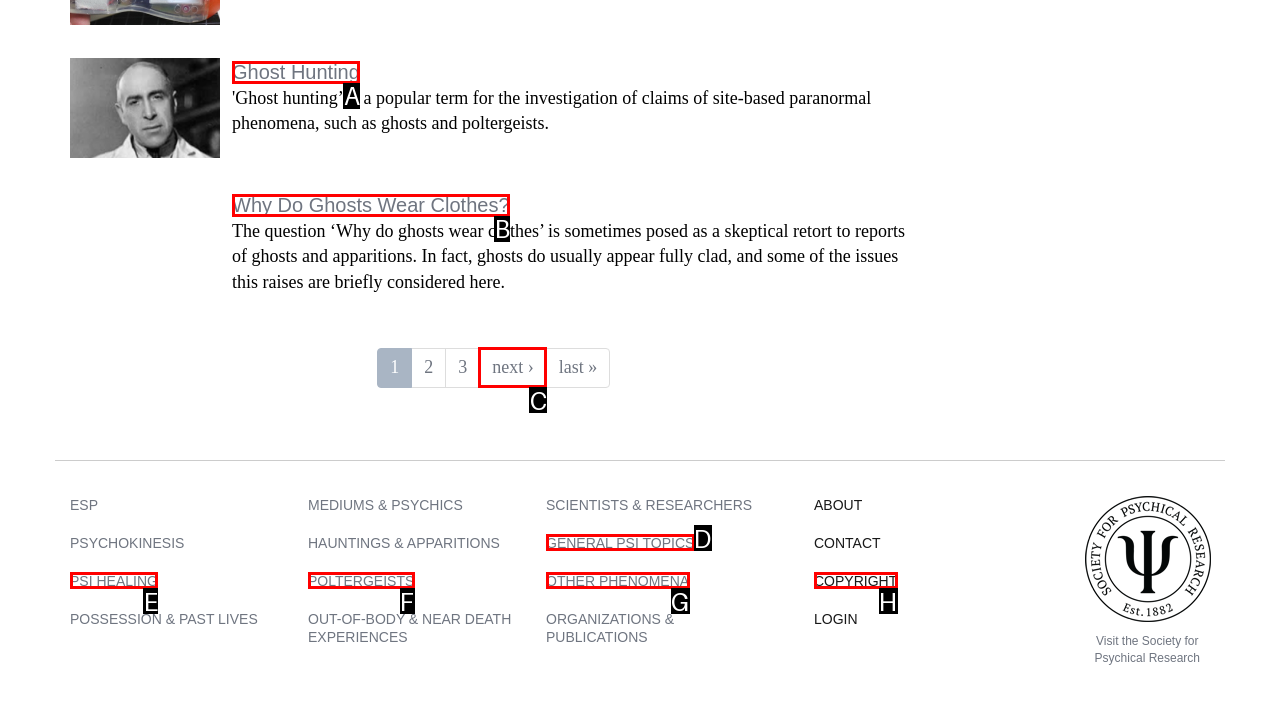To complete the task: Click on the 'next ›' button, which option should I click? Answer with the appropriate letter from the provided choices.

C